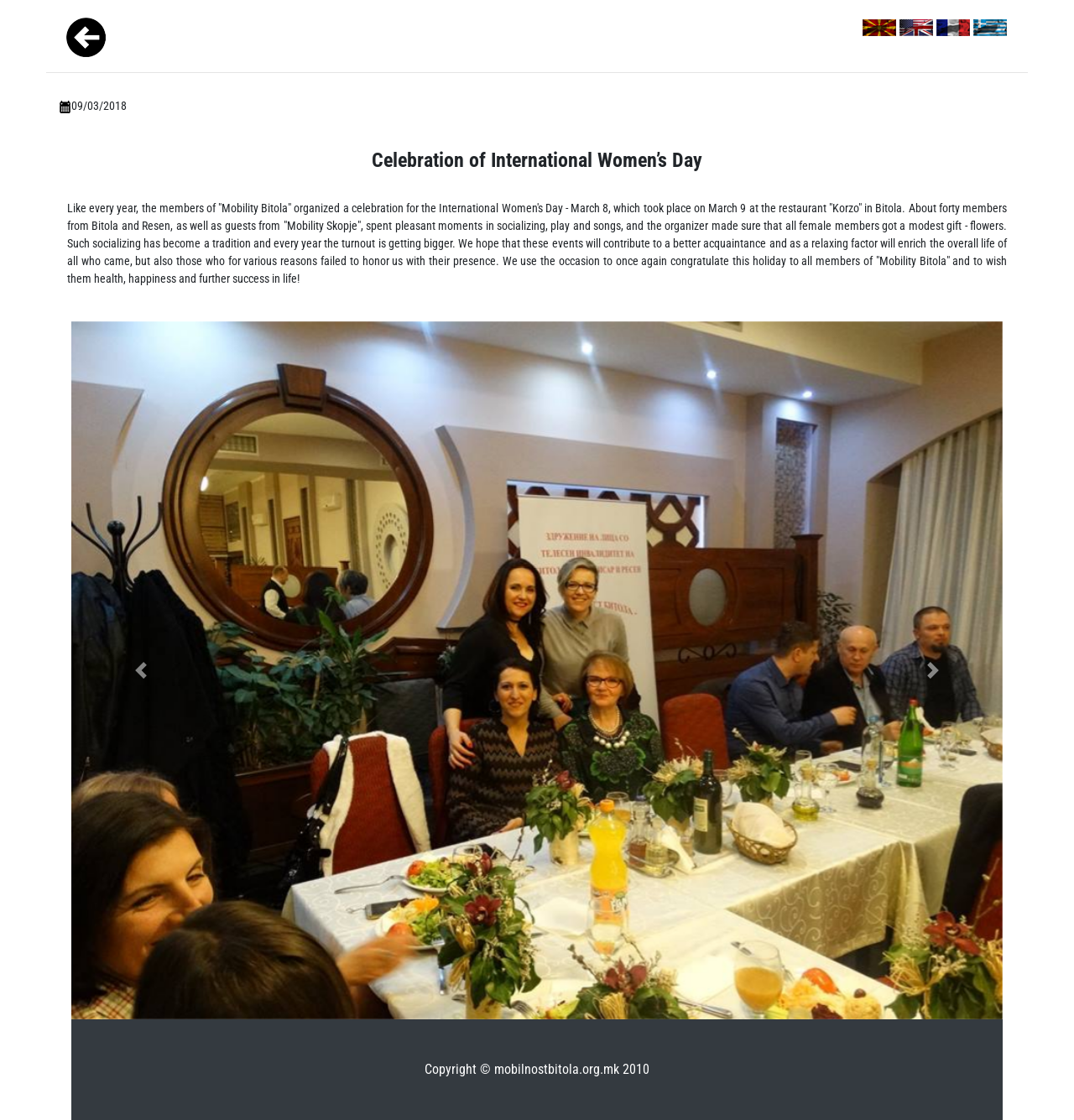Provide a brief response to the question using a single word or phrase: 
How many images are on this webpage?

2